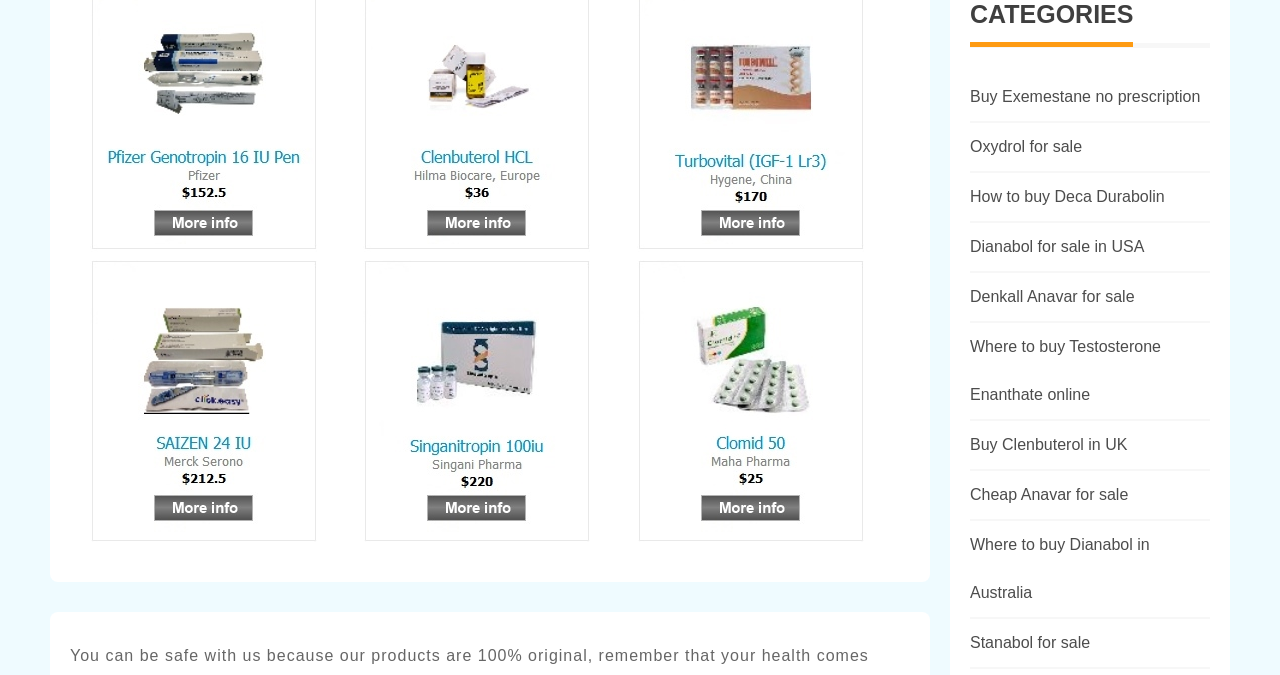Is there a category for Testosterone Enanthate?
Answer the question with detailed information derived from the image.

I searched the list of links under the 'CATEGORIES' heading and found a link that says 'Where to buy Testosterone Enanthate online', which indicates that there is a category for Testosterone Enanthate.